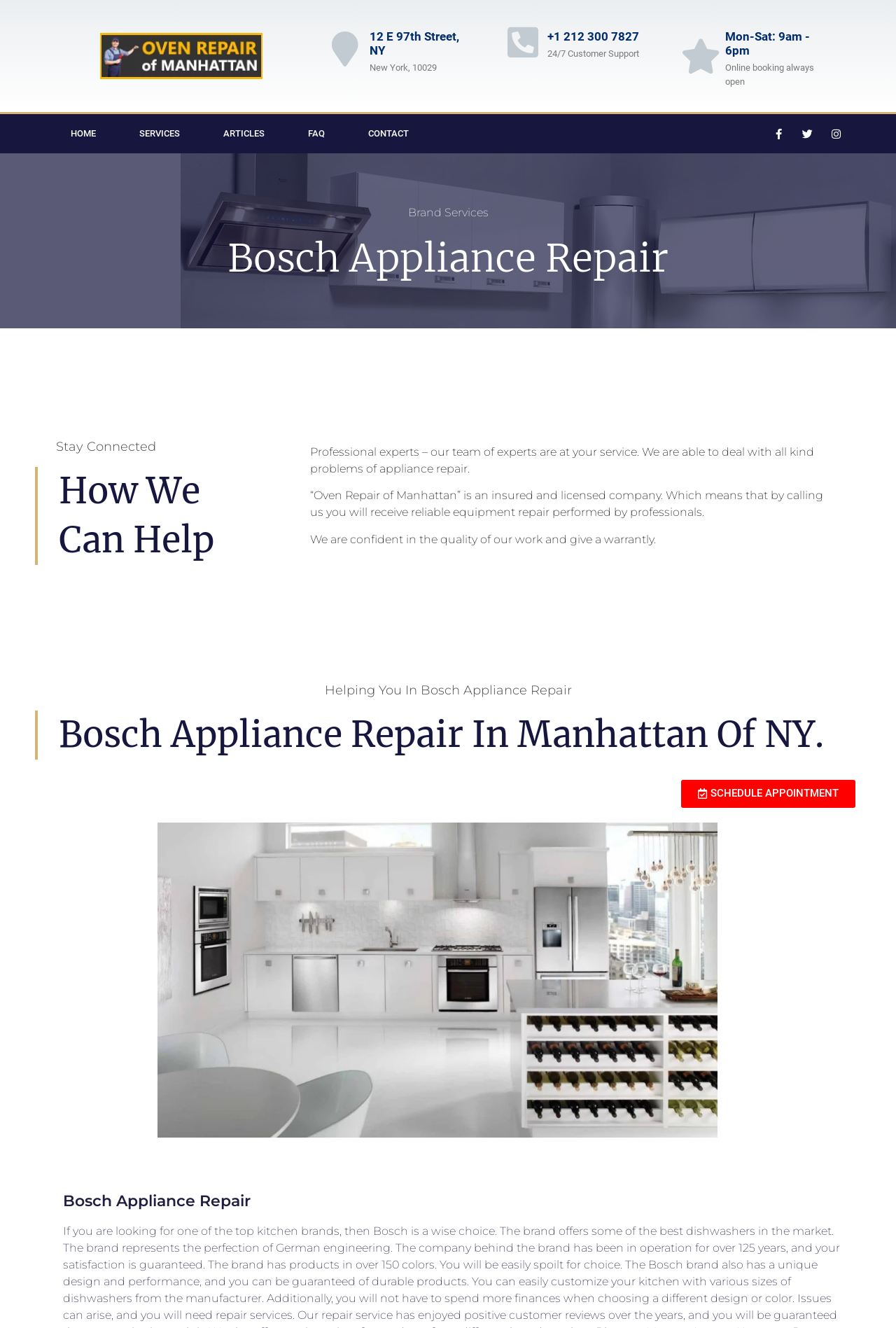Show the bounding box coordinates of the element that should be clicked to complete the task: "Check the Facebook page".

[0.858, 0.093, 0.881, 0.109]